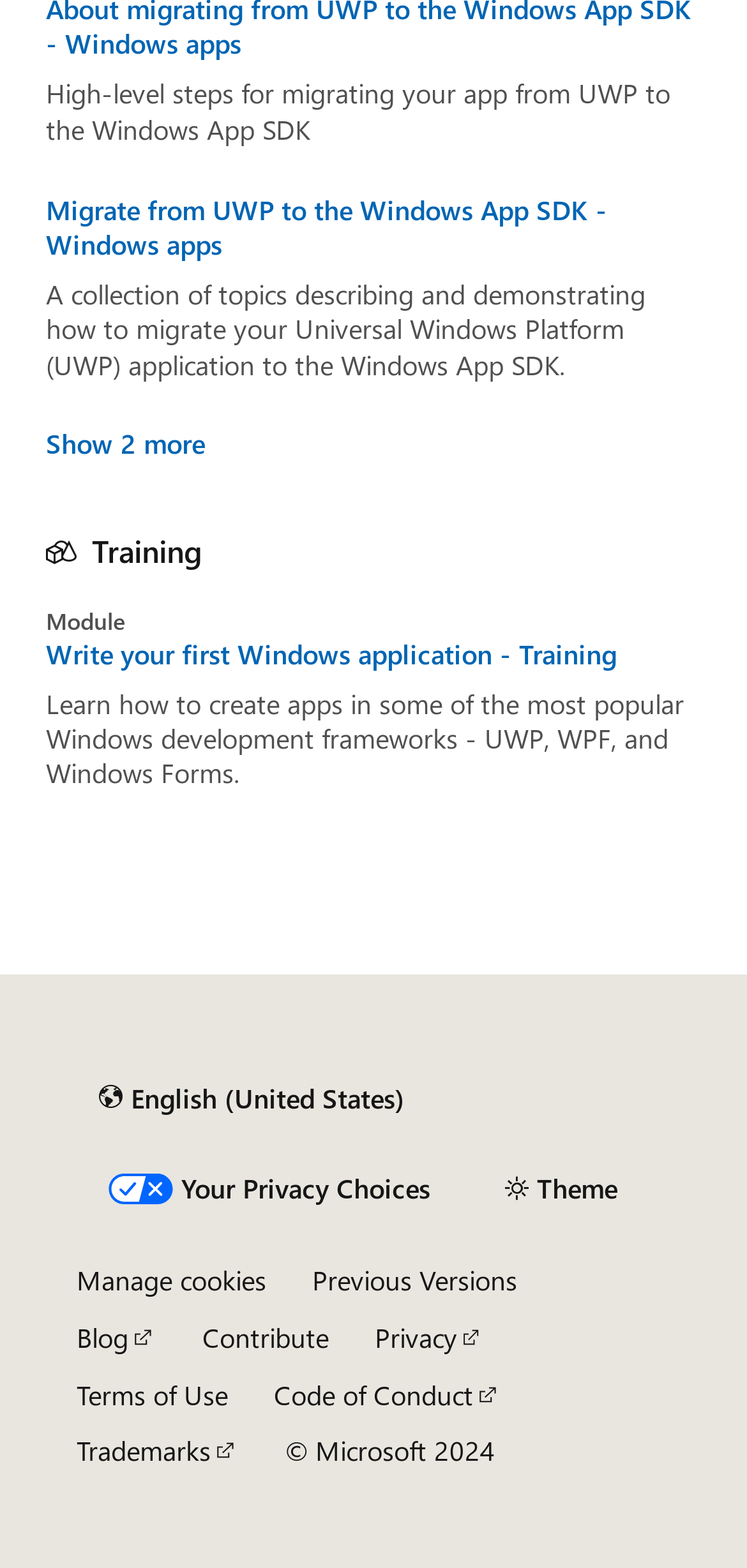Please specify the bounding box coordinates of the clickable section necessary to execute the following command: "Search for something".

None